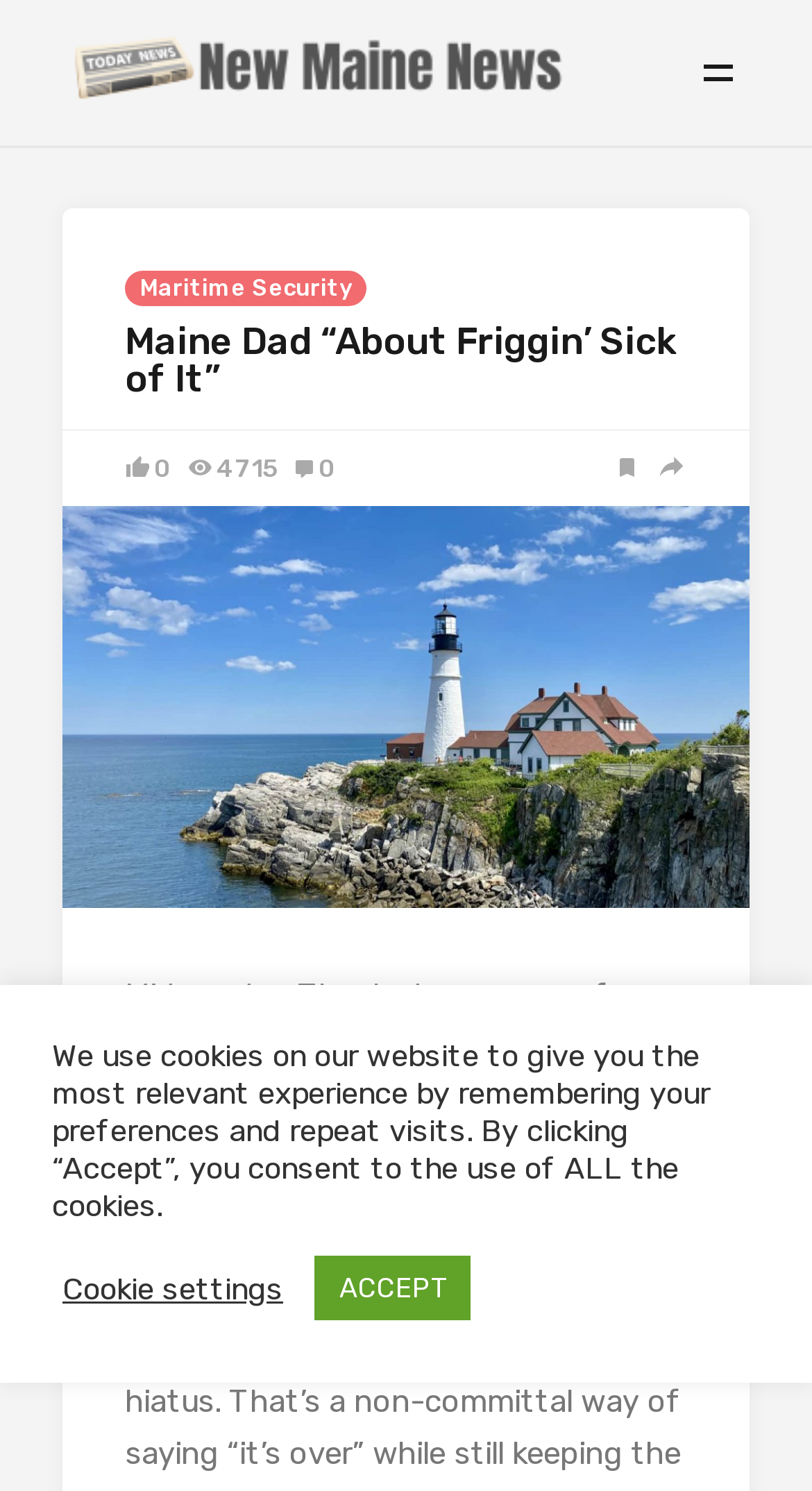Pinpoint the bounding box coordinates of the clickable element needed to complete the instruction: "go to New Maine News homepage". The coordinates should be provided as four float numbers between 0 and 1: [left, top, right, bottom].

[0.077, 0.036, 0.705, 0.06]